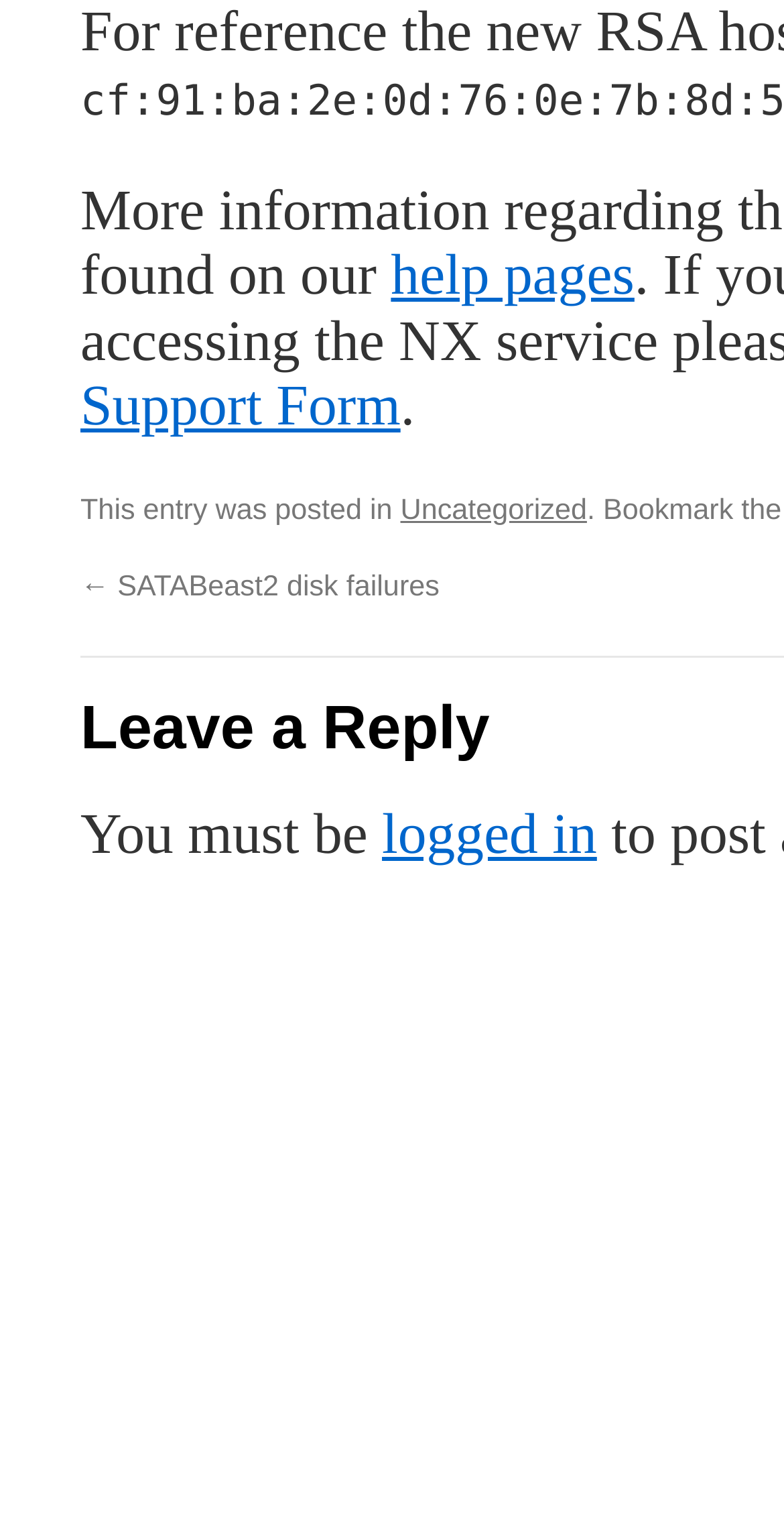Answer the question below in one word or phrase:
What is the previous post?

SATABeast2 disk failures